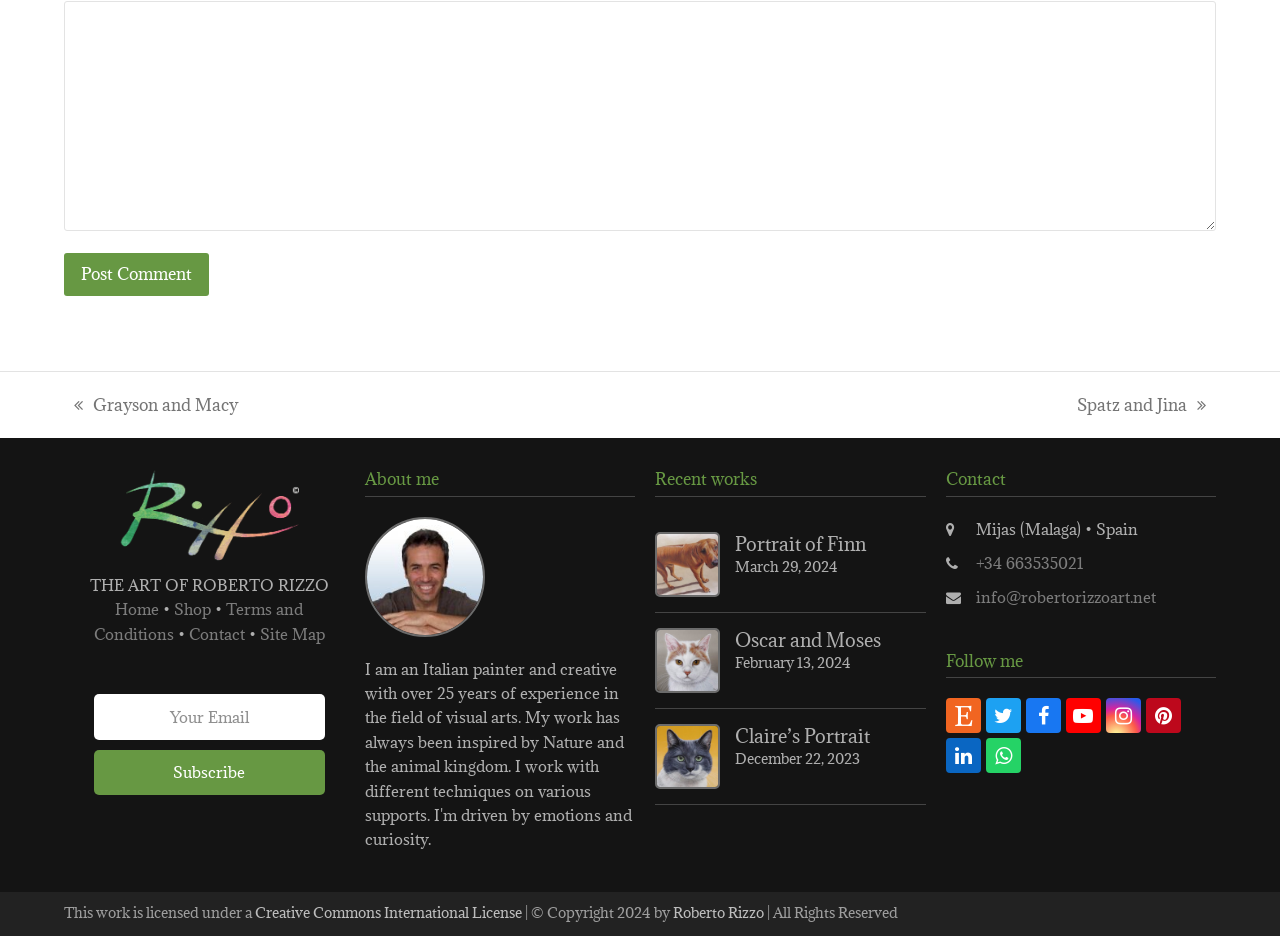Please predict the bounding box coordinates of the element's region where a click is necessary to complete the following instruction: "contact the artist". The coordinates should be represented by four float numbers between 0 and 1, i.e., [left, top, right, bottom].

[0.147, 0.666, 0.191, 0.688]